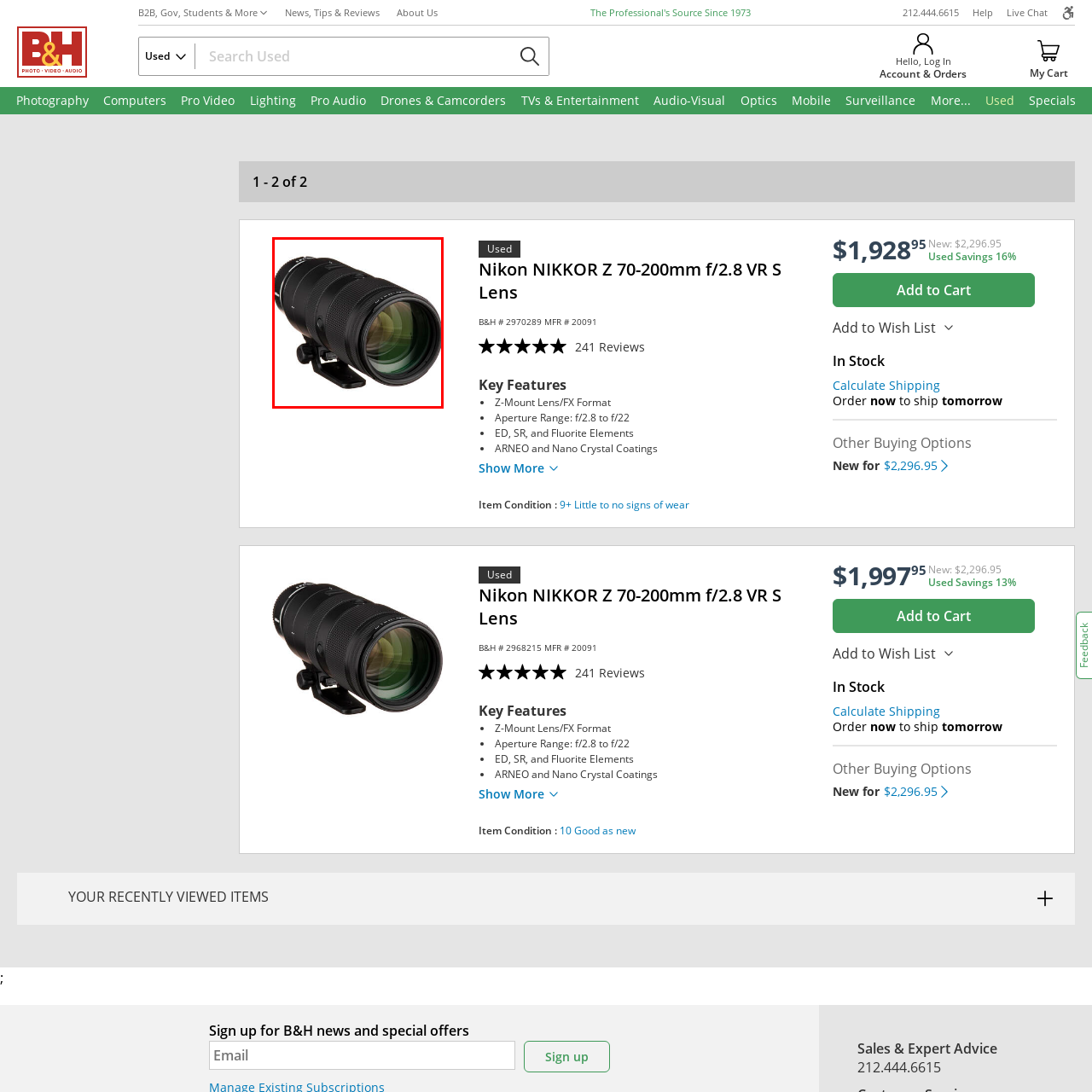Inspect the section within the red border, What is the benefit of the lens's robust build quality? Provide a one-word or one-phrase answer.

Durability